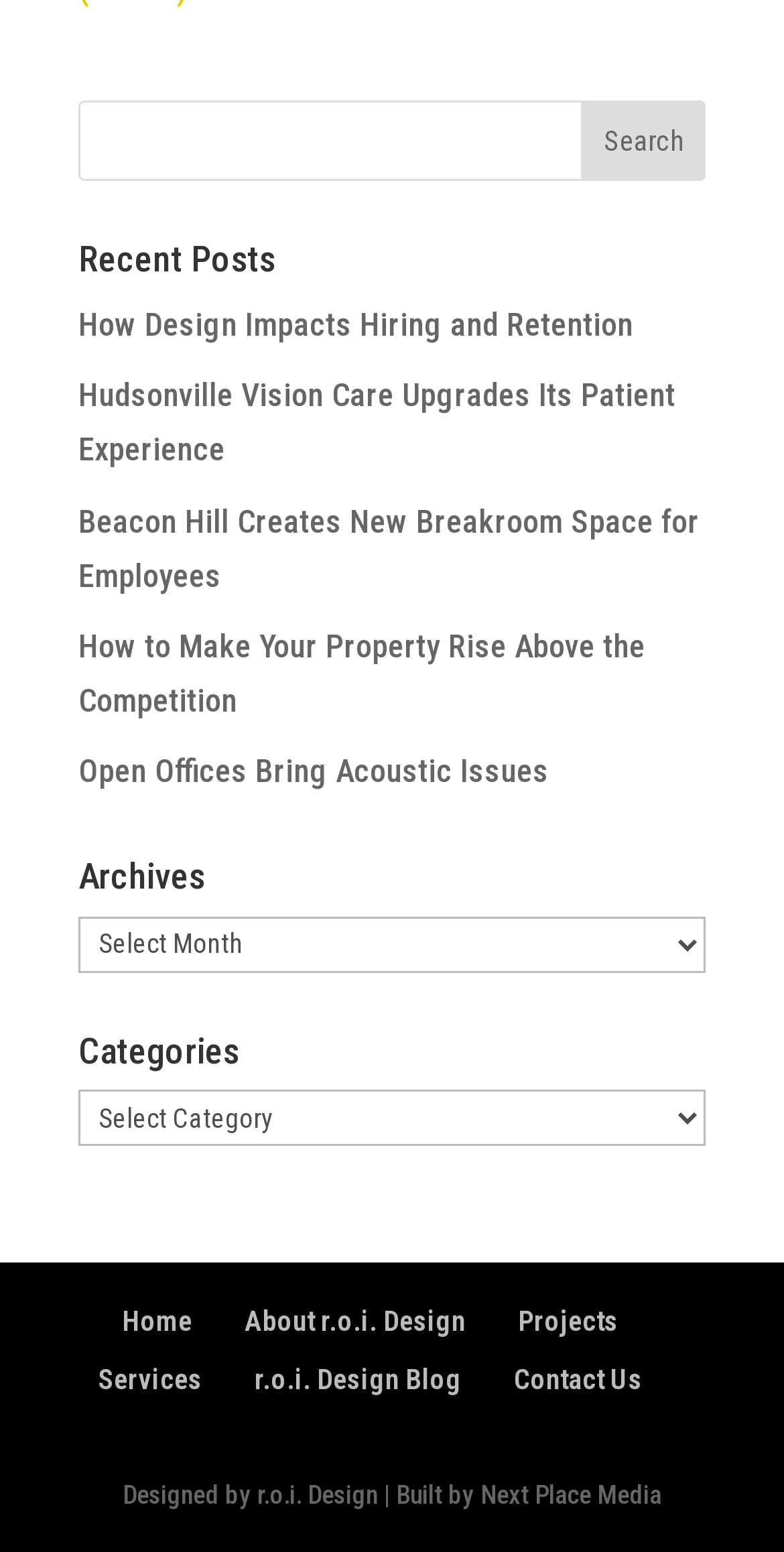Please locate the bounding box coordinates of the element that should be clicked to complete the given instruction: "contact us".

[0.655, 0.878, 0.819, 0.898]